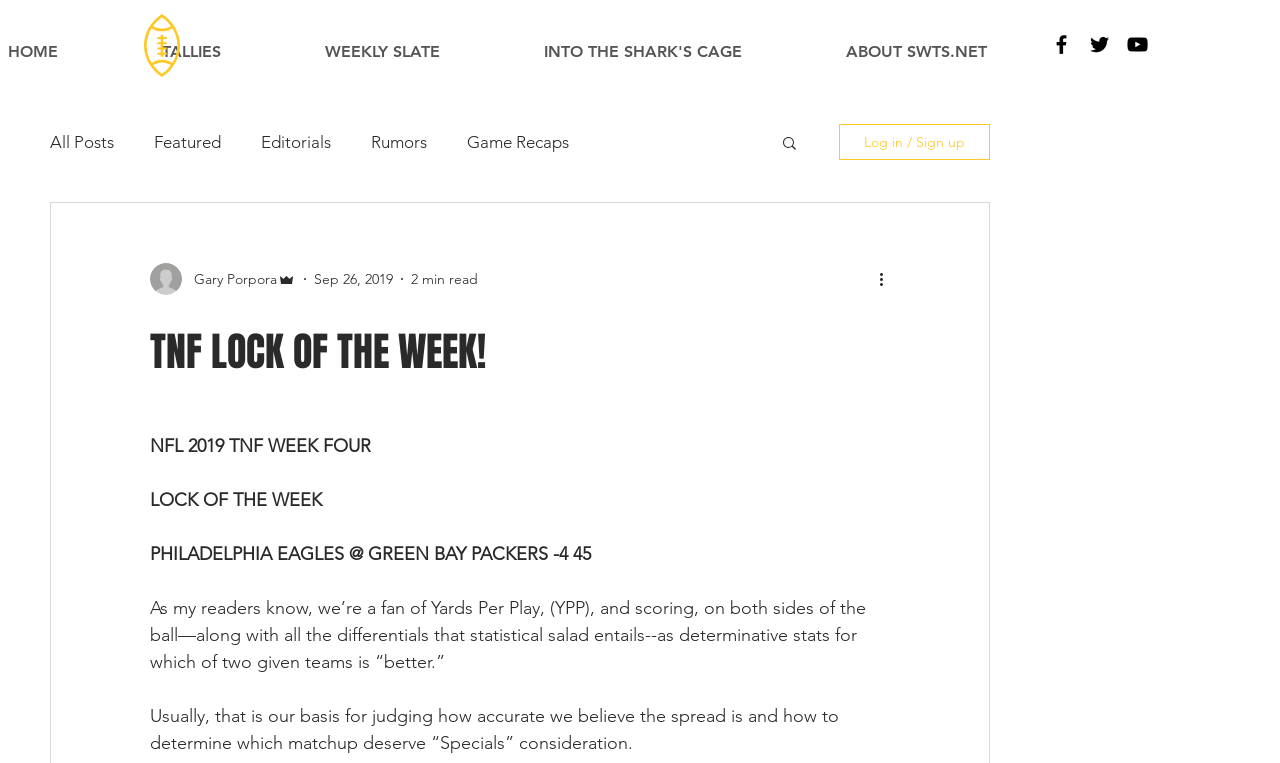Please specify the bounding box coordinates for the clickable region that will help you carry out the instruction: "Click on the TALLIES link".

[0.086, 0.043, 0.213, 0.092]